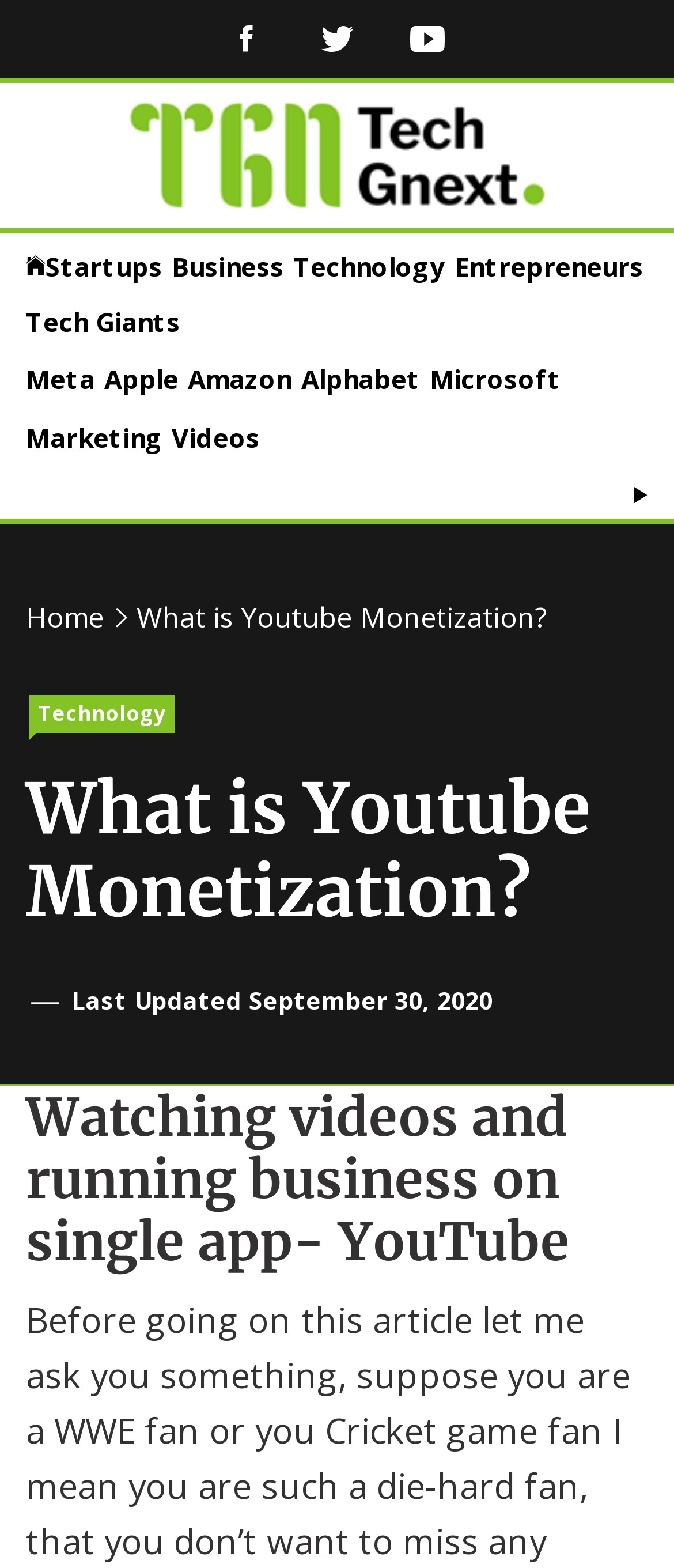Explain in detail what you observe on this webpage.

The webpage is about YouTube monetization, with a focus on watching videos and running a business on the platform. At the top, there are three social media links: Facebook, Twitter, and YouTube, aligned horizontally. Below them, there is a logo of TGN, accompanied by a link to the same. 

On the left side, there is a menu with various categories, including Startups, Business, Technology, Entrepreneurs, and Tech Giants. Each category has a link to a related page. Below the menu, there are links to specific tech companies, such as Meta, Apple, Amazon, Alphabet, and Microsoft.

On the right side, there is a section with links to Marketing and Videos. Above this section, there is a navigation bar with breadcrumbs, showing the current page's location in the website's hierarchy. The breadcrumbs include links to the Home page and the current page, "What is Youtube Monetization?".

The main content of the page starts with a heading that repeats the title, "What is Youtube Monetization?". Below the heading, there is a static text indicating that the page was last updated on September 30, 2020. The main content of the page is a text that discusses watching videos and running a business on YouTube, with a focus on the benefits of using the platform.